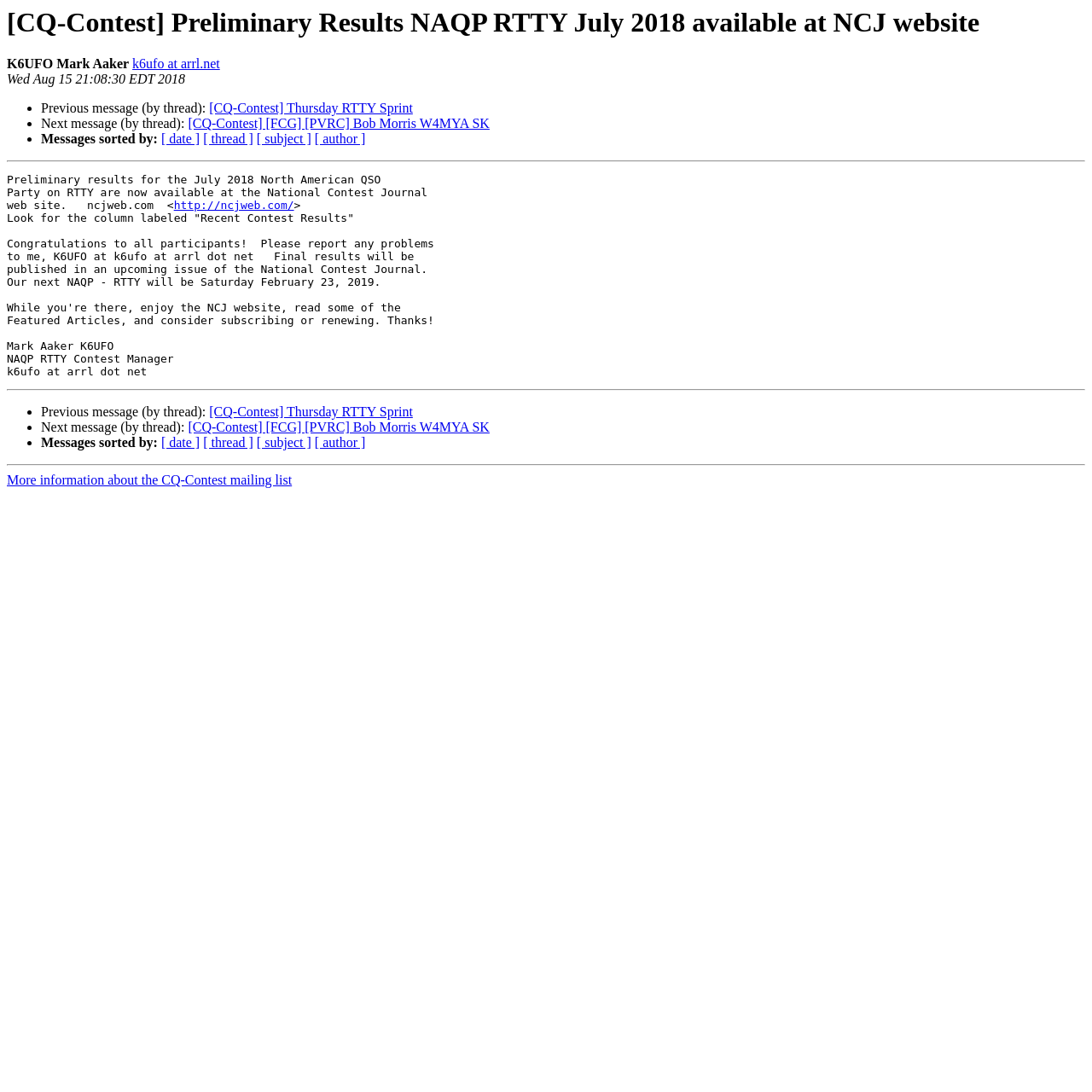Who is the author of this message?
Answer the question with a single word or phrase, referring to the image.

Mark Aaker K6UFO